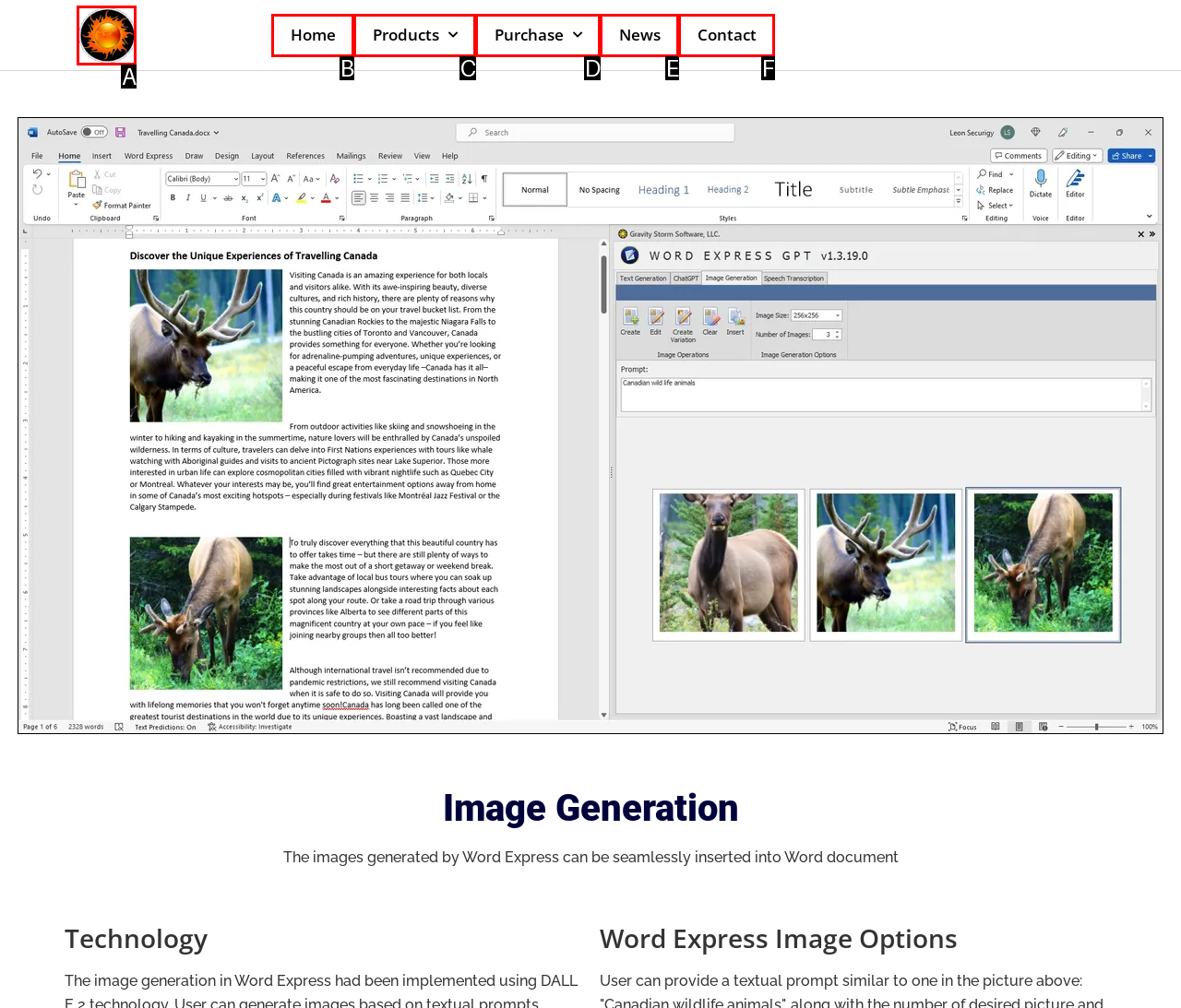Pick the HTML element that corresponds to the description: alt="Gravity Storm Software"
Answer with the letter of the correct option from the given choices directly.

A